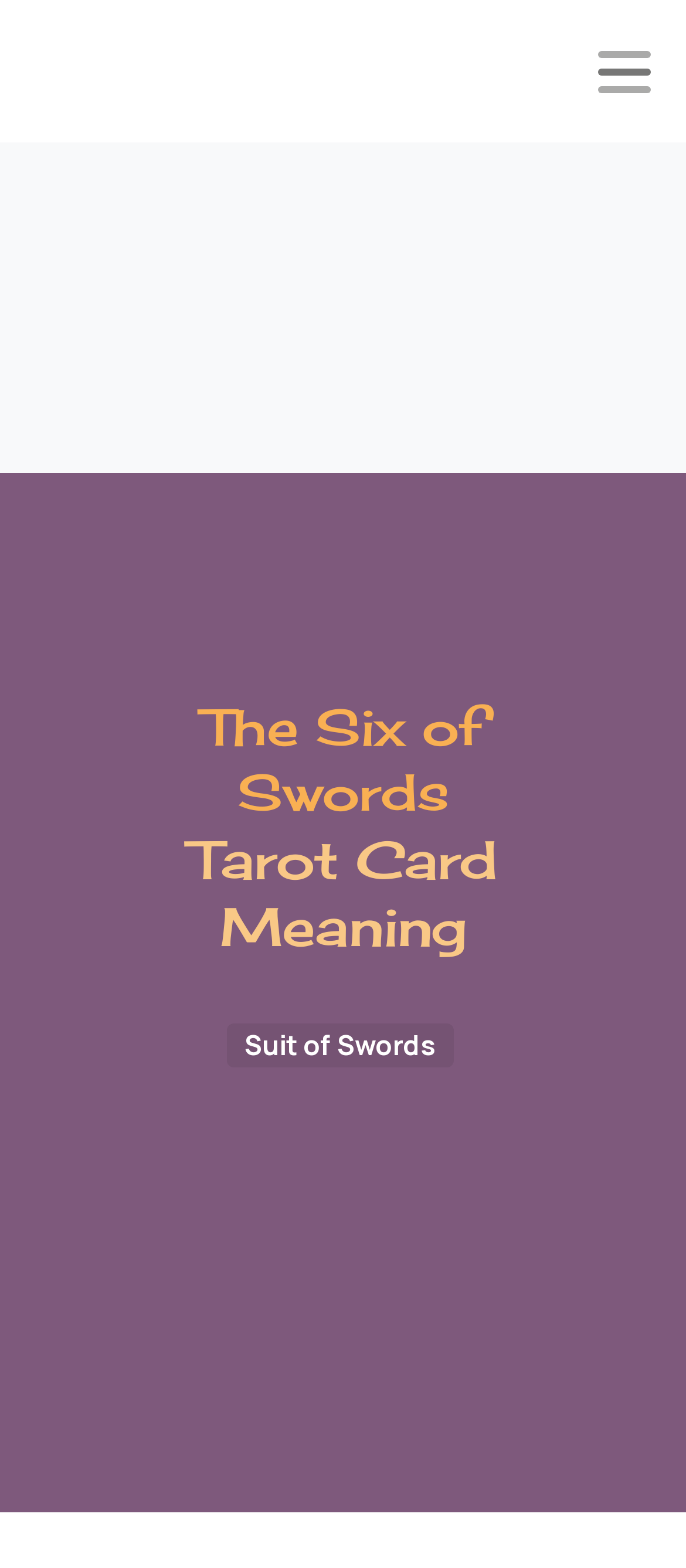Articulate a detailed summary of the webpage's content and design.

The webpage is about the meaning of the Six of Swords tarot card, with a free tarot reading option. At the top left, there is a link to "Free Tarot Reading" accompanied by an image with the same text. On the top right, a button labeled "Toggle navigation" is present, which controls a navigation menu.

Below the top section, a large heading "The Six of Swords" is displayed, followed by a smaller heading "Tarot Card Meaning" directly below it. To the right of these headings, a static text "Suit of Swords" is positioned. 

An image of the Six of Swords tarot card is placed below the headings, taking up a significant portion of the page. At the bottom right, a small icon represented by the Unicode character "\uf12c" is present.